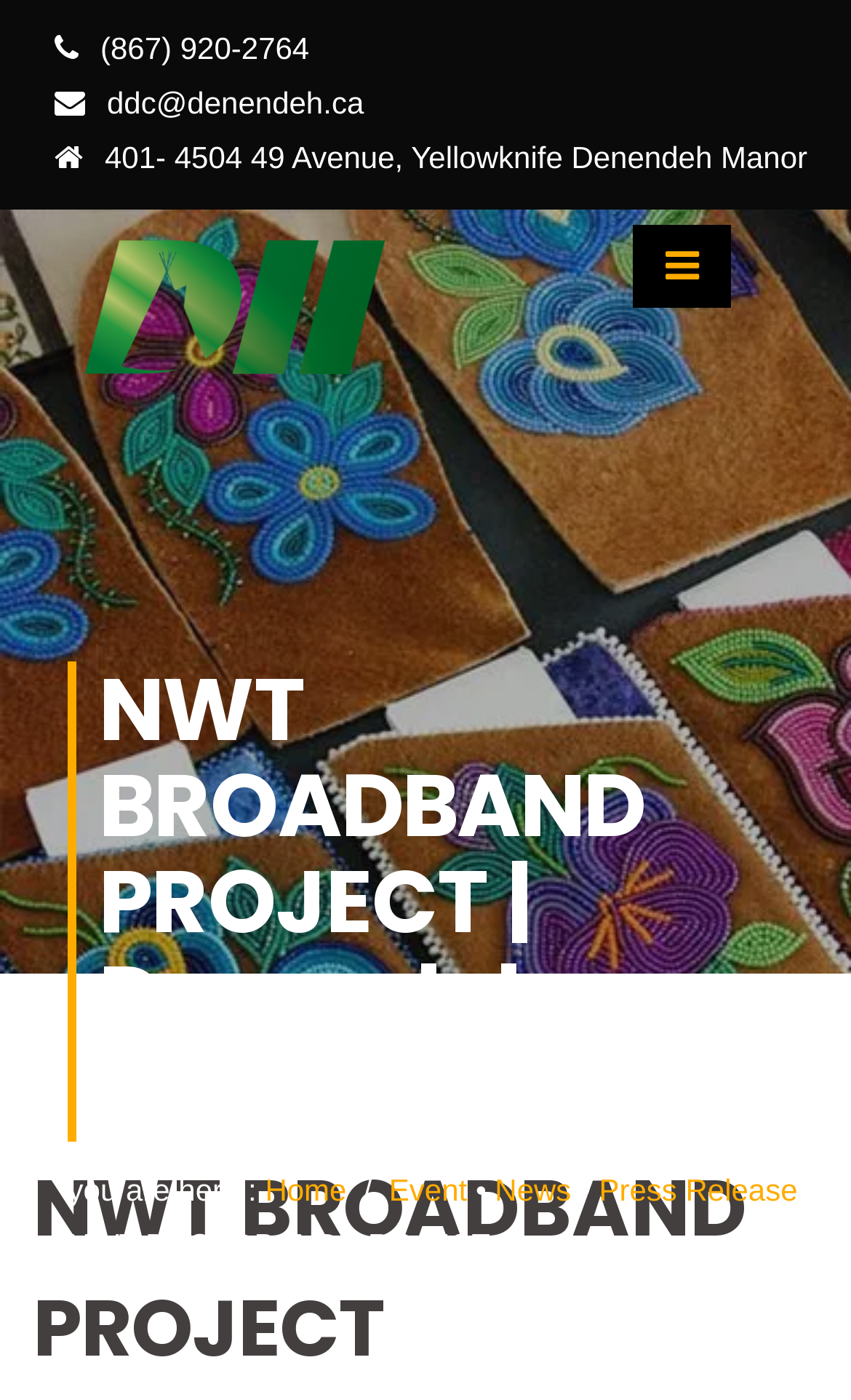Please reply to the following question with a single word or a short phrase:
What is the phone number of Denendeh Investments?

(867) 920-2764